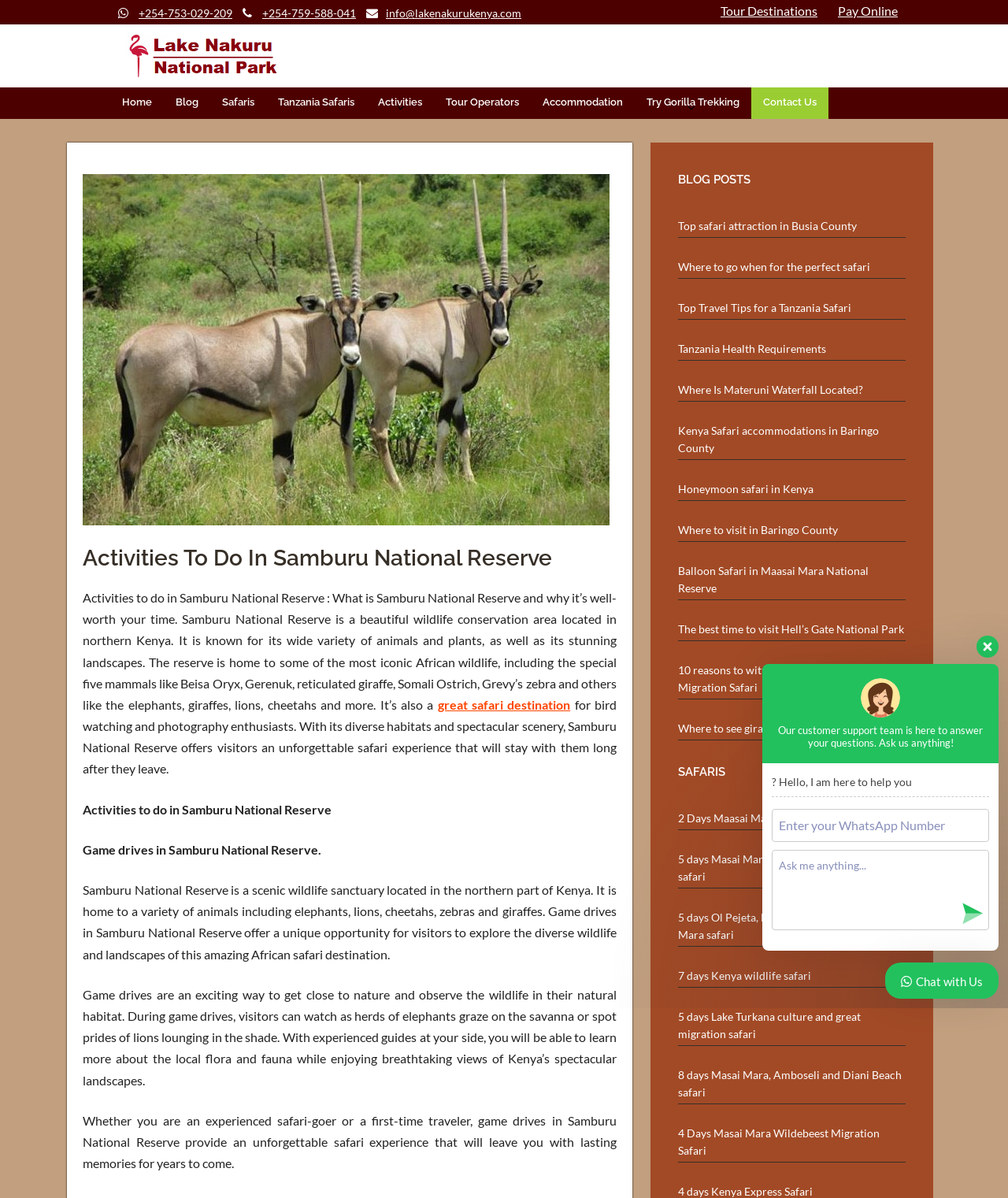Please determine the main heading text of this webpage.

Activities To Do In Samburu National Reserve